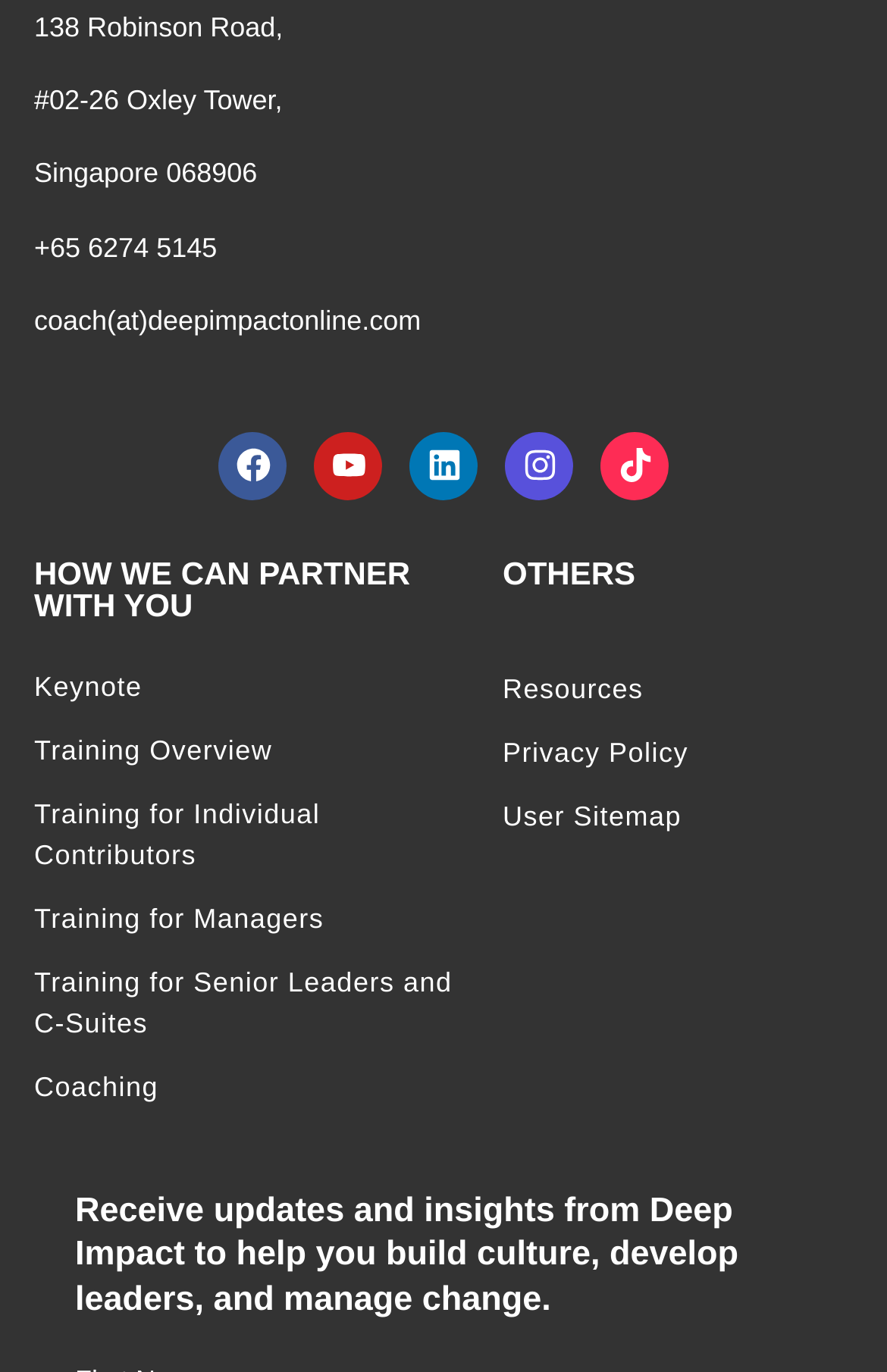Give a concise answer using only one word or phrase for this question:
What is the purpose of the webpage?

To provide information about Deep Impact's services